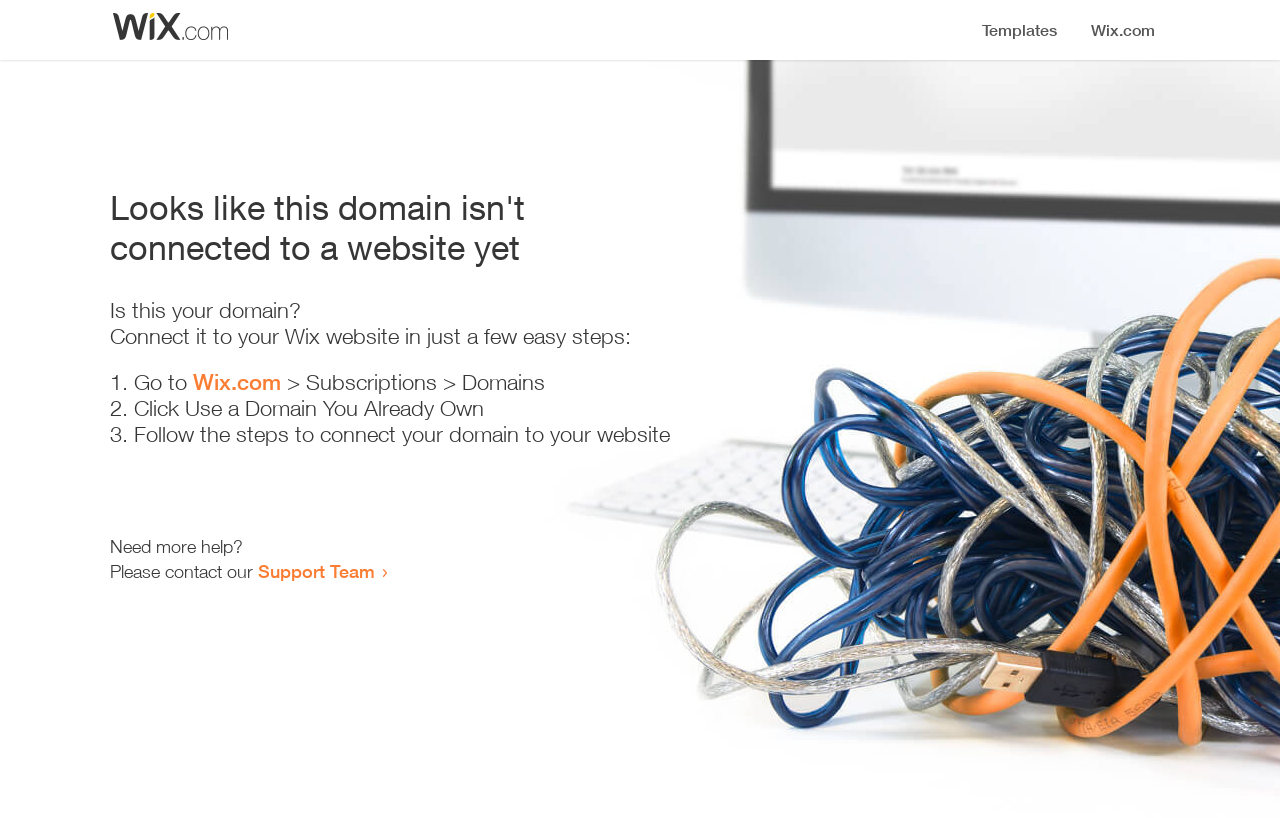Provide the bounding box coordinates of the HTML element this sentence describes: "Wix.com".

[0.151, 0.451, 0.22, 0.483]